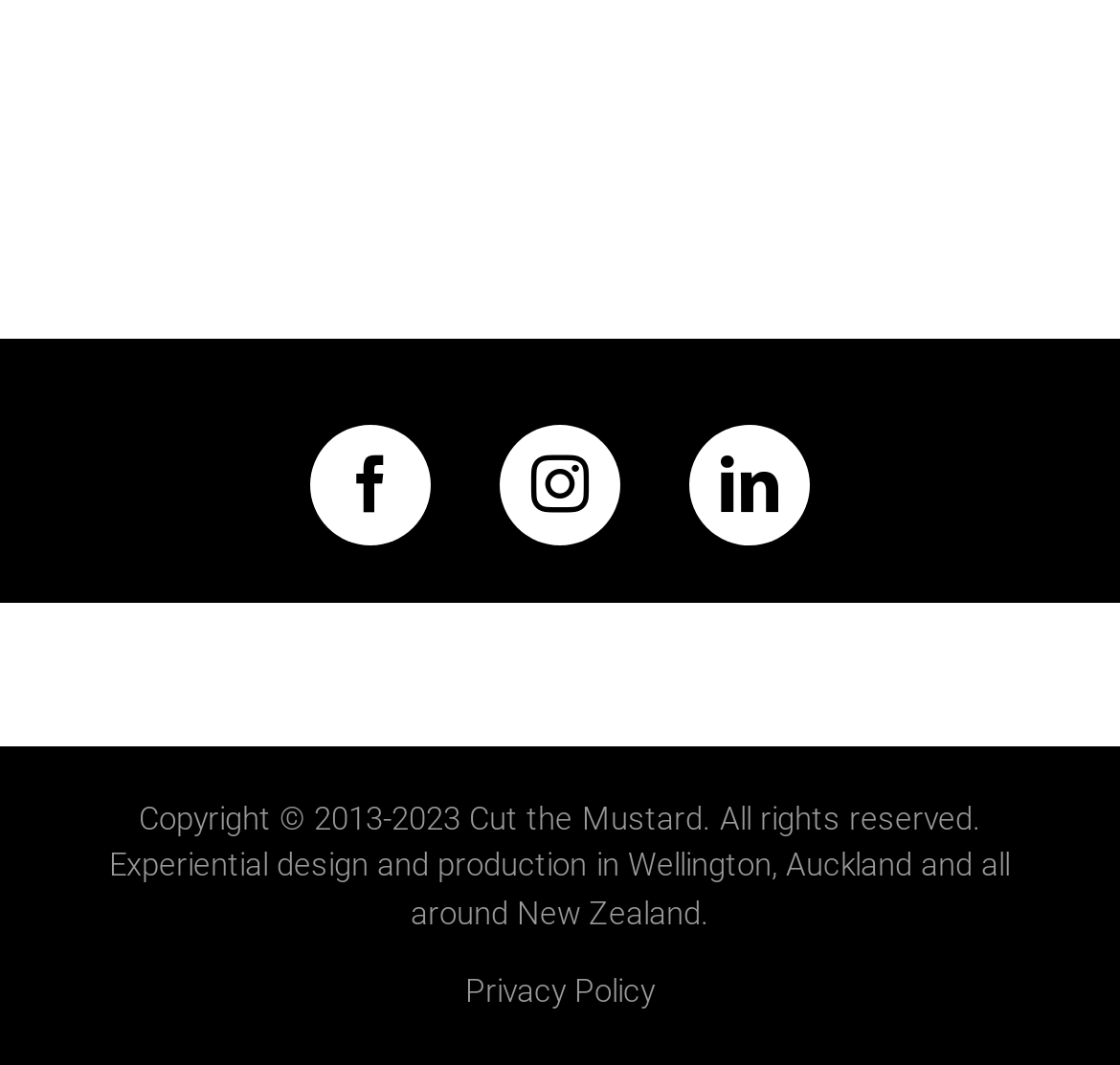How many social media links are present?
Using the visual information, respond with a single word or phrase.

3